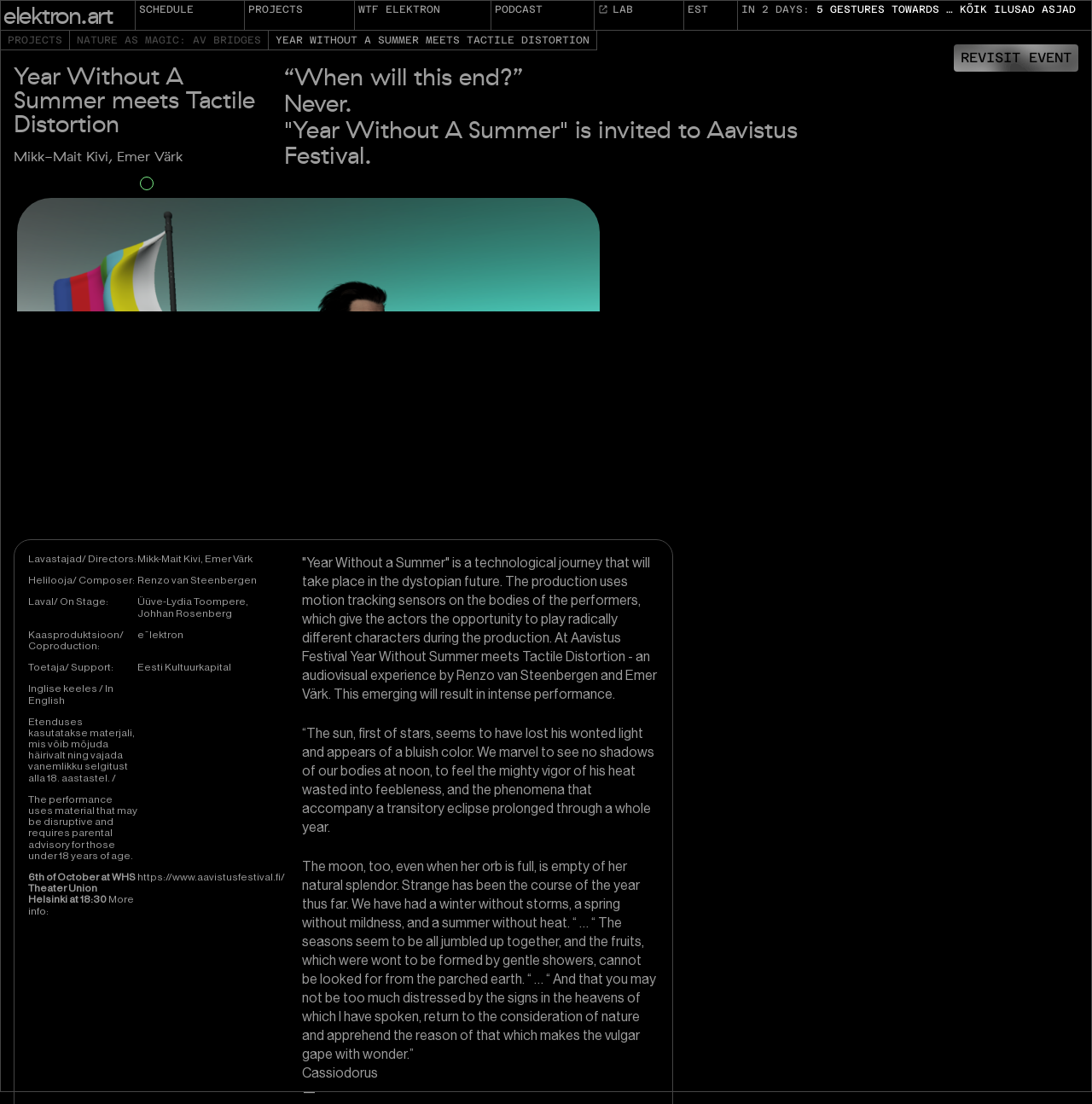Using a single word or phrase, answer the following question: 
Who are the directors of the event?

Mikk-Mait Kivi, Emer Värk